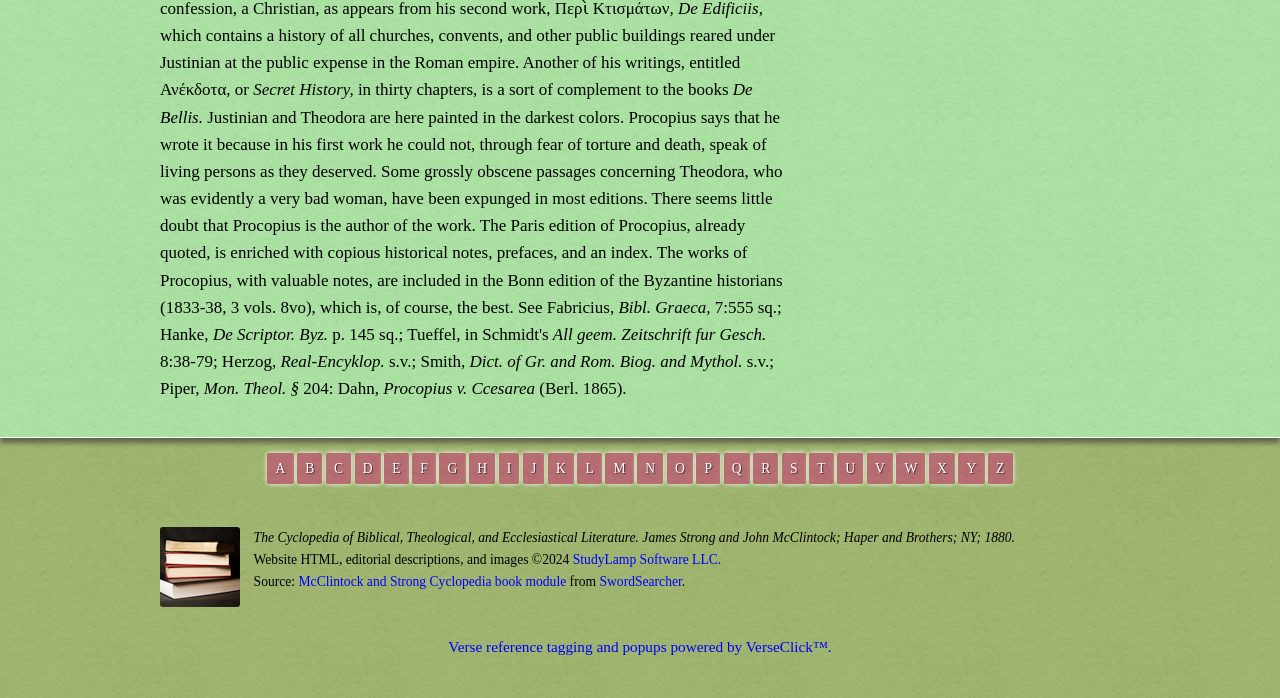Identify the bounding box coordinates of the element that should be clicked to fulfill this task: "Follow the link 'StudyLamp Software LLC.'". The coordinates should be provided as four float numbers between 0 and 1, i.e., [left, top, right, bottom].

[0.447, 0.791, 0.563, 0.812]